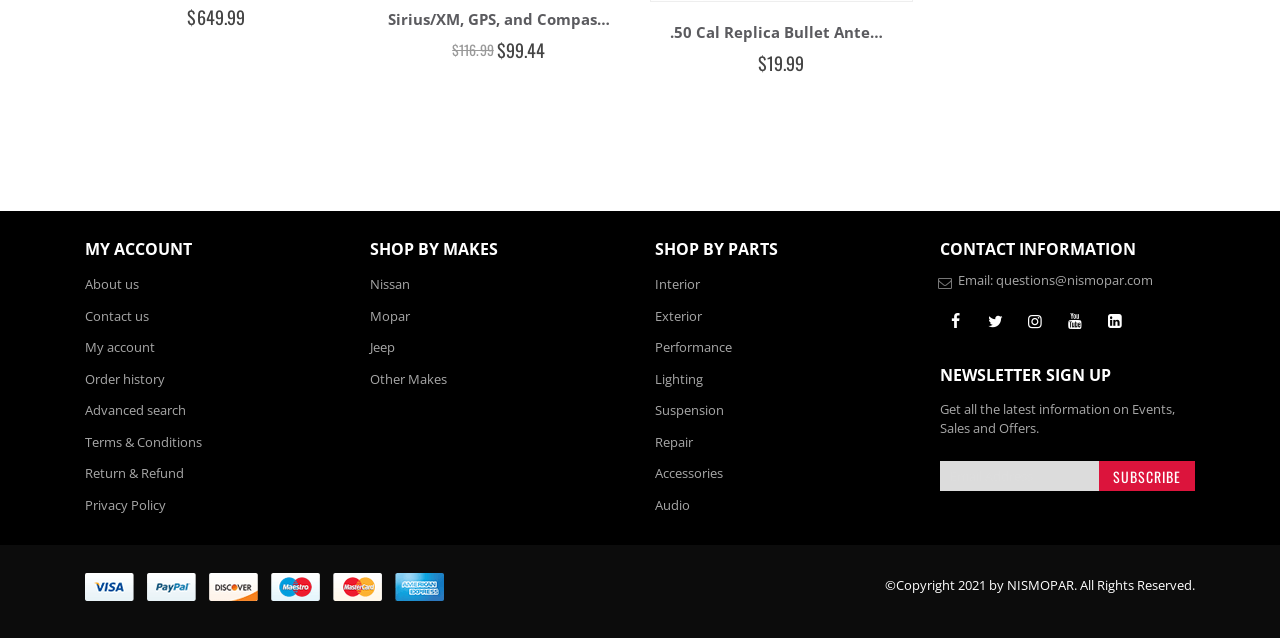Using the information in the image, could you please answer the following question in detail:
What is the purpose of the textbox at the bottom of the webpage?

The textbox at the bottom of the webpage is used to sign up for the newsletter, as indicated by the StaticText element with ID 1423, which says 'Sign Up for Our Newsletter:', located at the bottom-center section of the webpage.